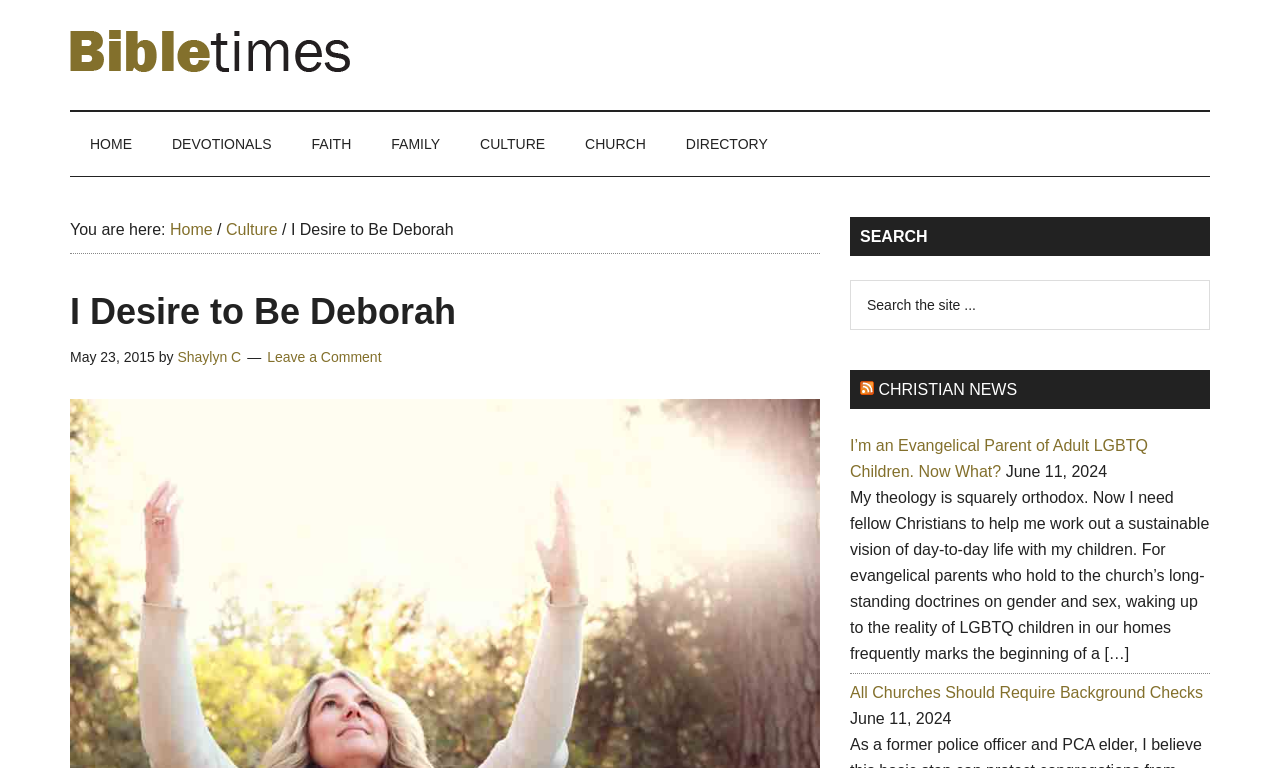Please find the top heading of the webpage and generate its text.

I Desire to Be Deborah